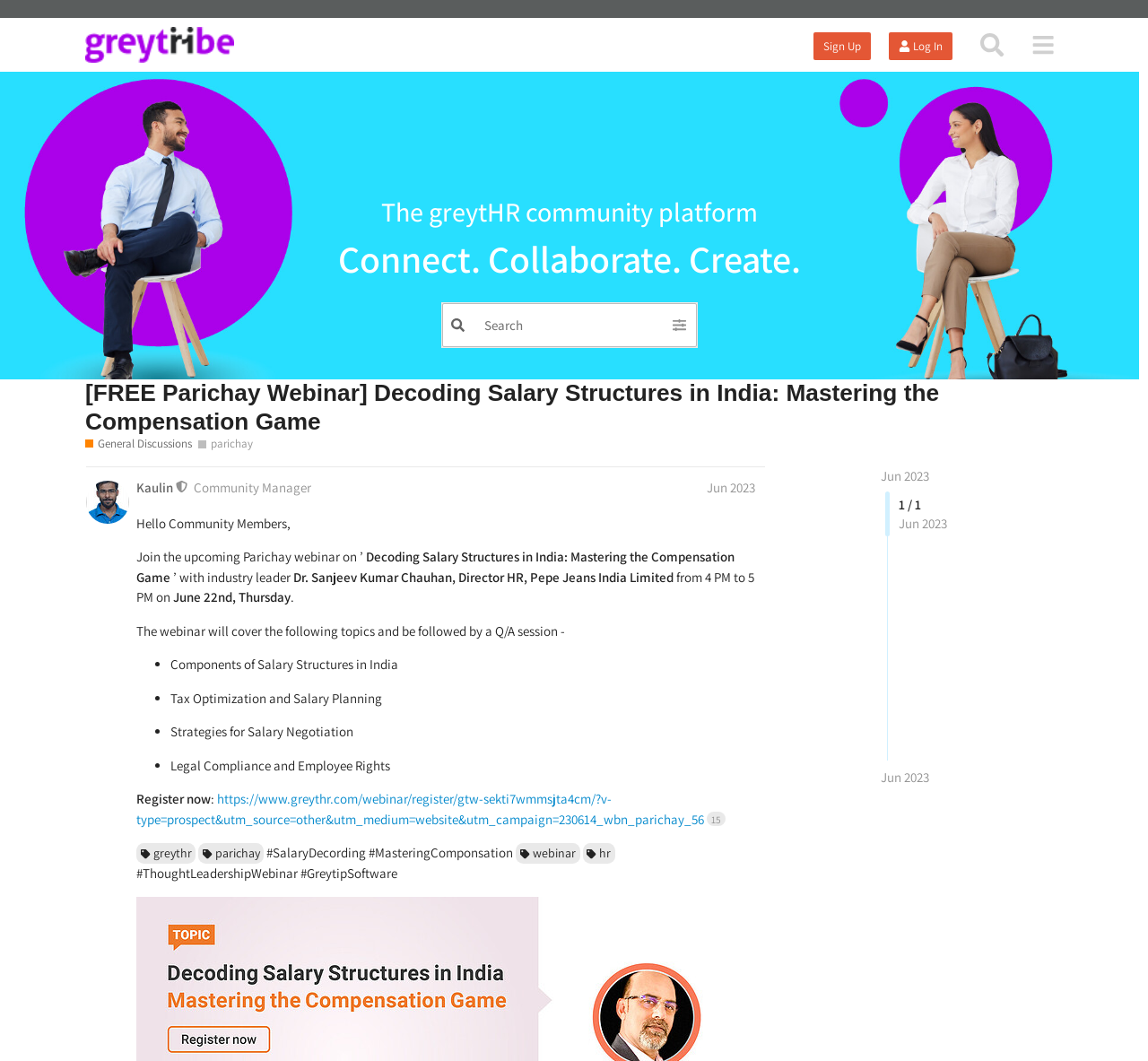Identify and provide the bounding box coordinates of the UI element described: "Kaulin". The coordinates should be formatted as [left, top, right, bottom], with each number being a float between 0 and 1.

[0.119, 0.451, 0.151, 0.468]